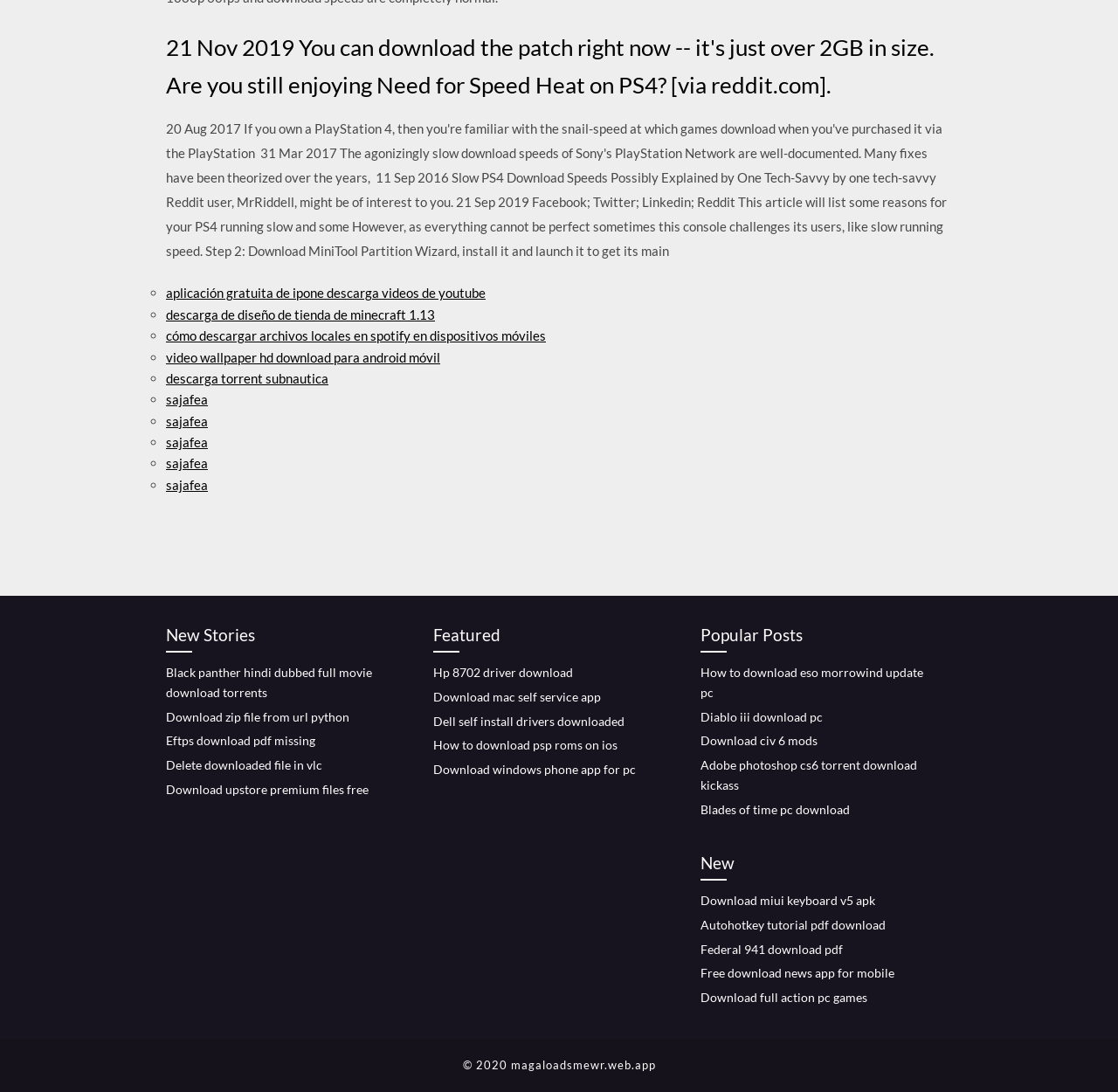What is the copyright year of the webpage?
Carefully analyze the image and provide a thorough answer to the question.

At the bottom of the webpage, there is a StaticText element that reads '© 2020 magaloadsmewr.web.app', indicating that the copyright year of the webpage is 2020.